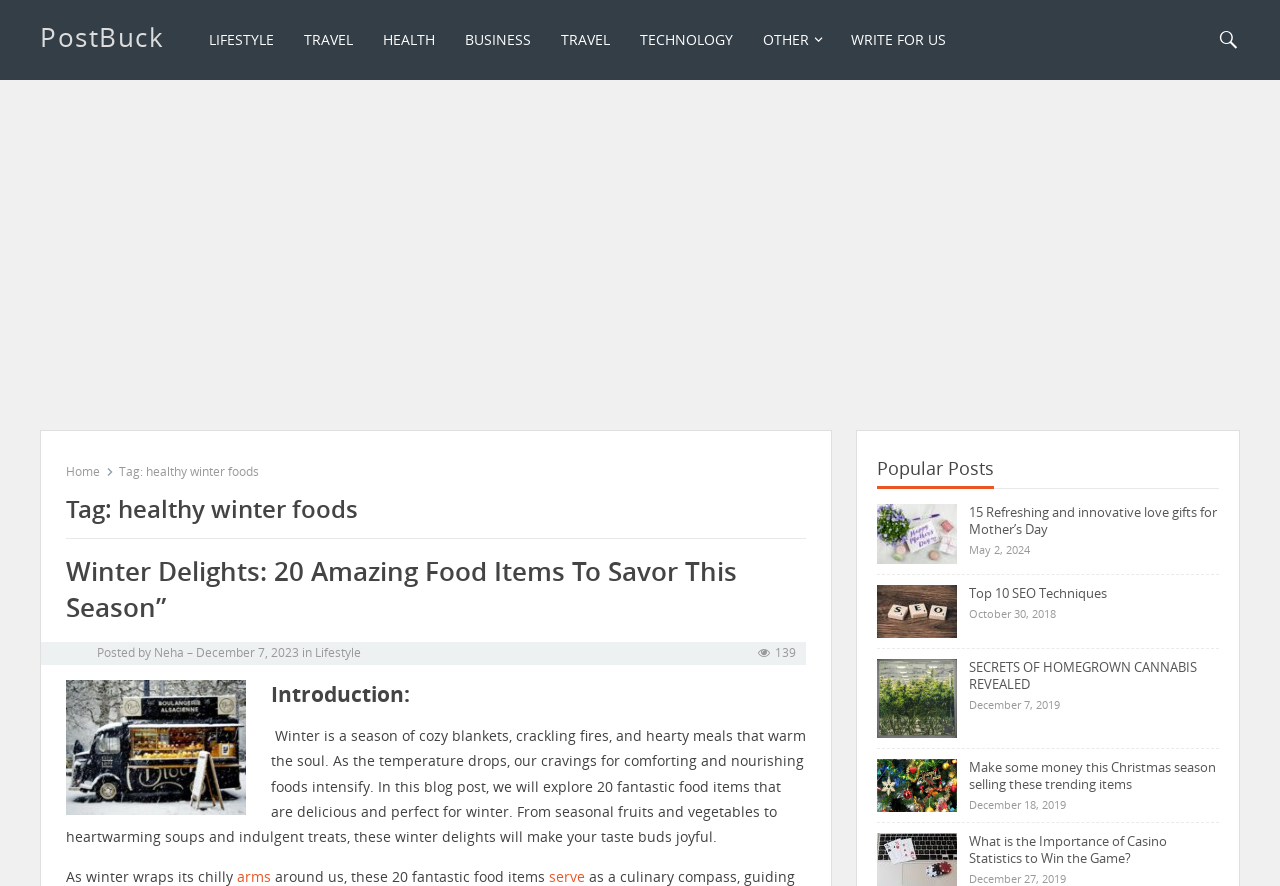Please reply to the following question using a single word or phrase: 
What is the category of the blog post 'Winter Delights: 20 Amazing Food Items To Savor This Season'?

Lifestyle